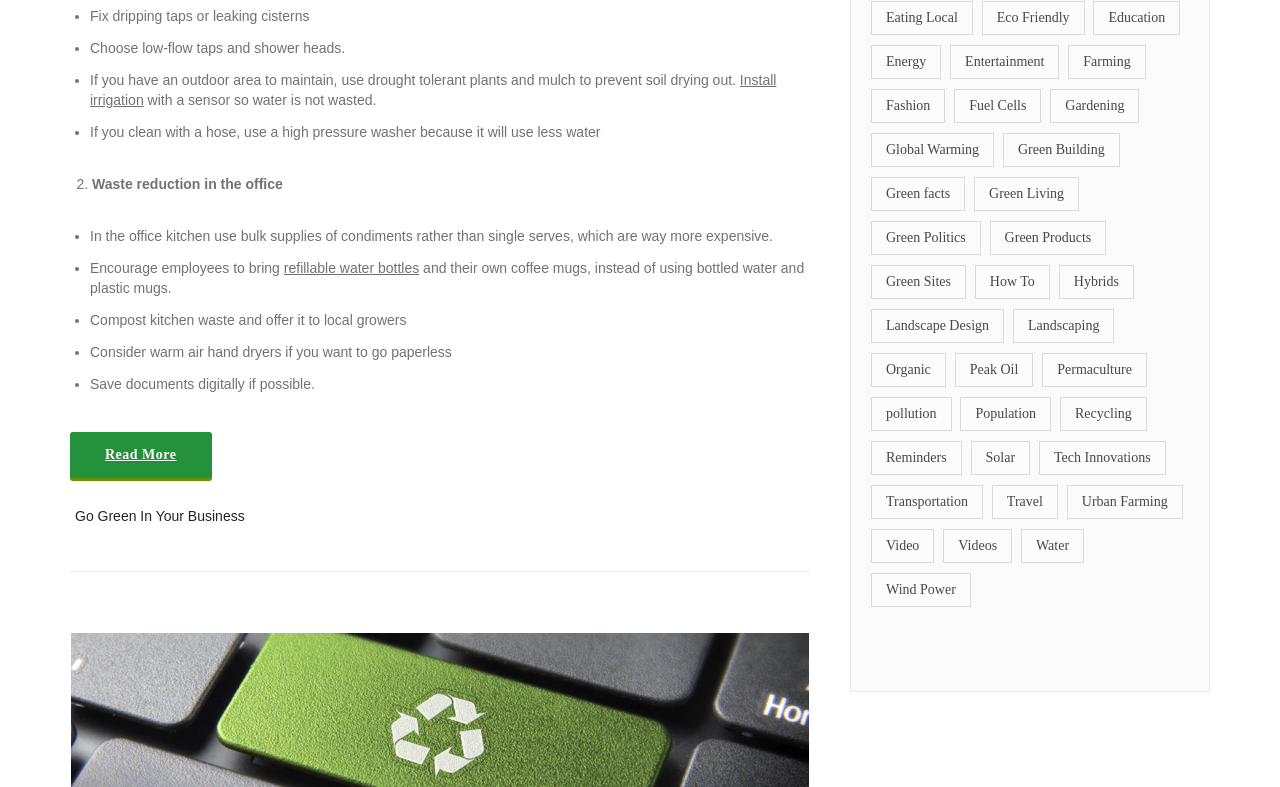Pinpoint the bounding box coordinates of the element that must be clicked to accomplish the following instruction: "Explore eating local options". The coordinates should be in the format of four float numbers between 0 and 1, i.e., [left, top, right, bottom].

[0.68, 0.002, 0.76, 0.045]